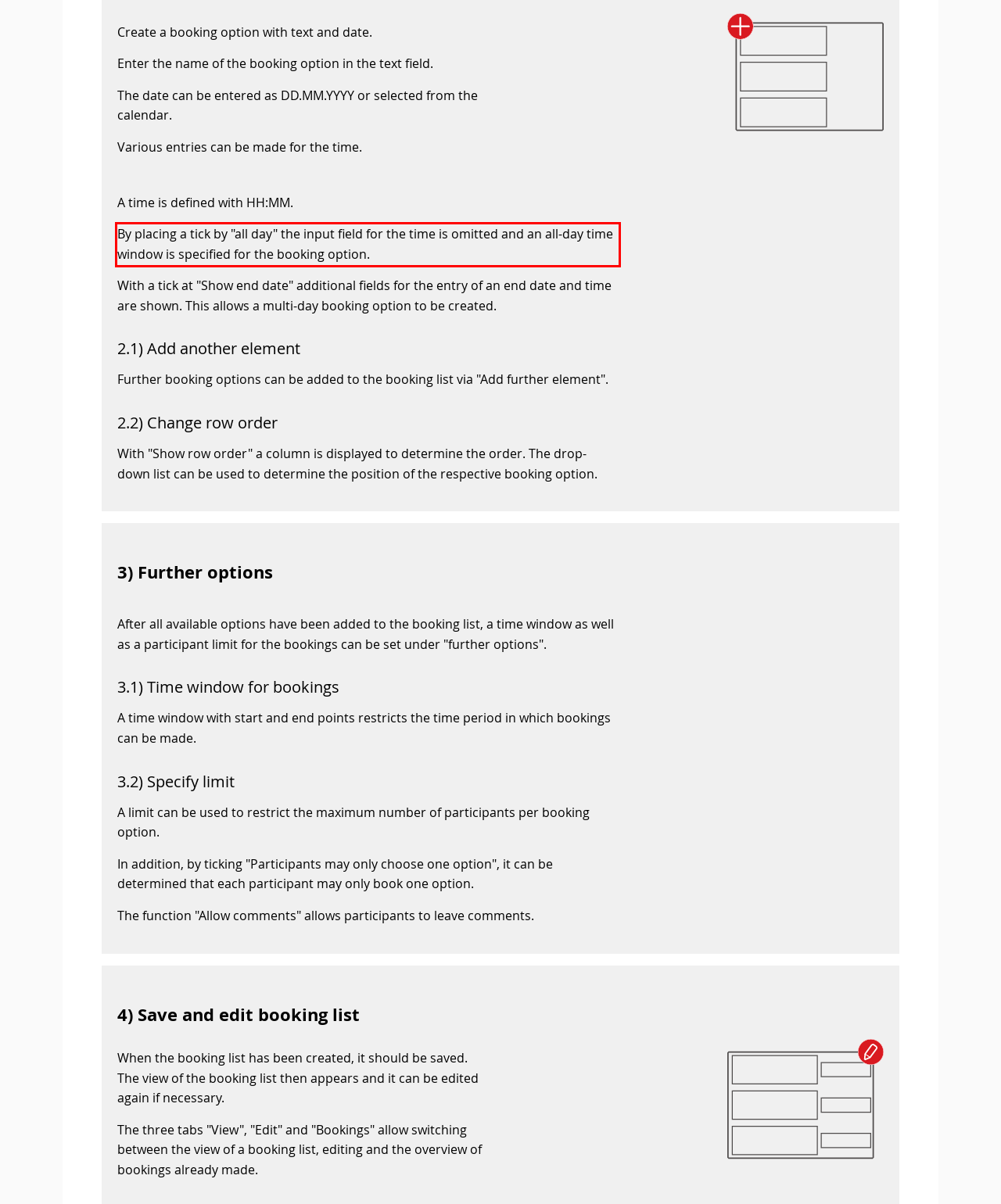Please identify and extract the text content from the UI element encased in a red bounding box on the provided webpage screenshot.

By placing a tick by "all day" the input field for the time is omitted and an all-day time window is specified for the booking option.